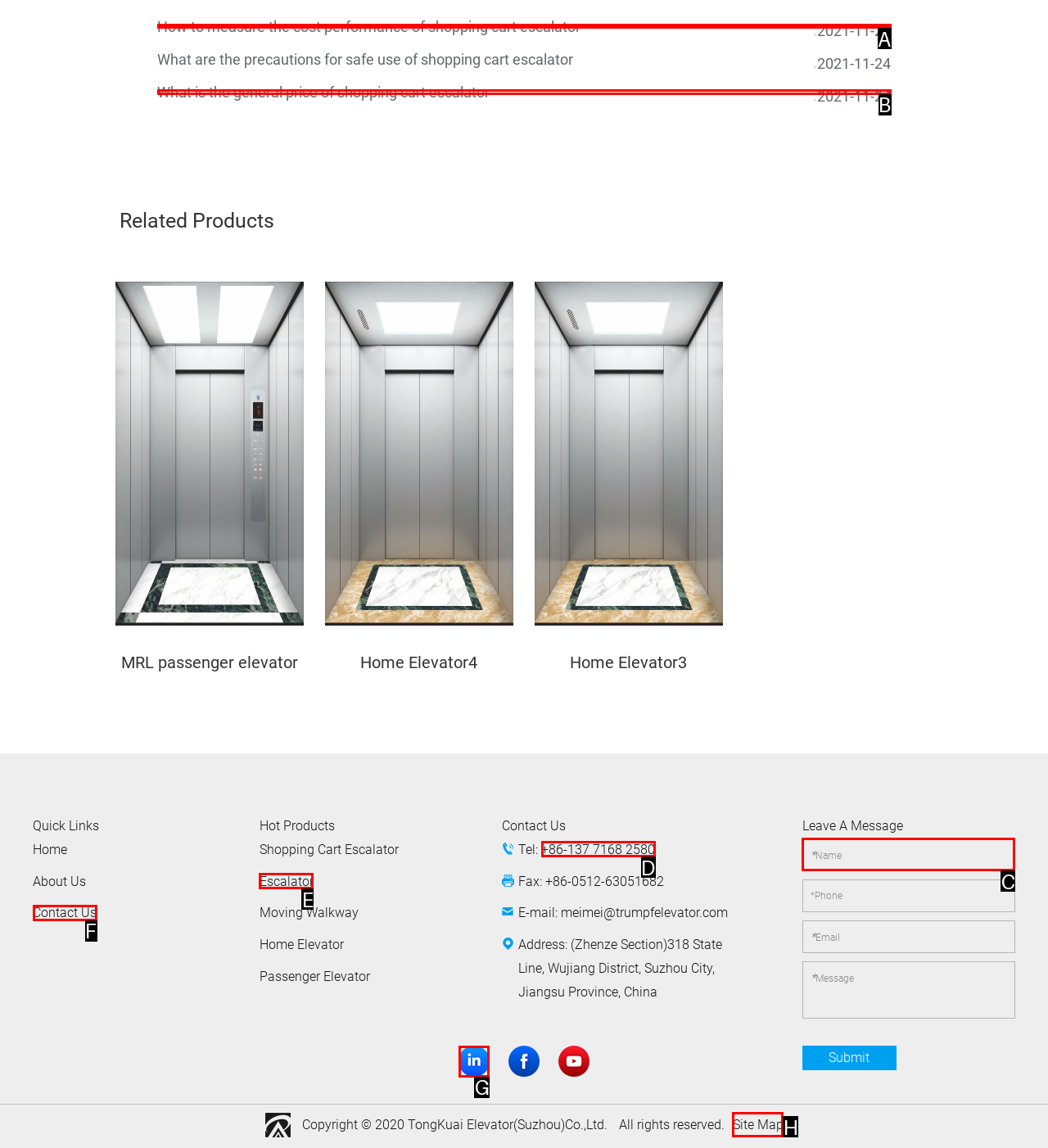Identify which HTML element to click to fulfill the following task: Click the 'LinkedIn' link. Provide your response using the letter of the correct choice.

G